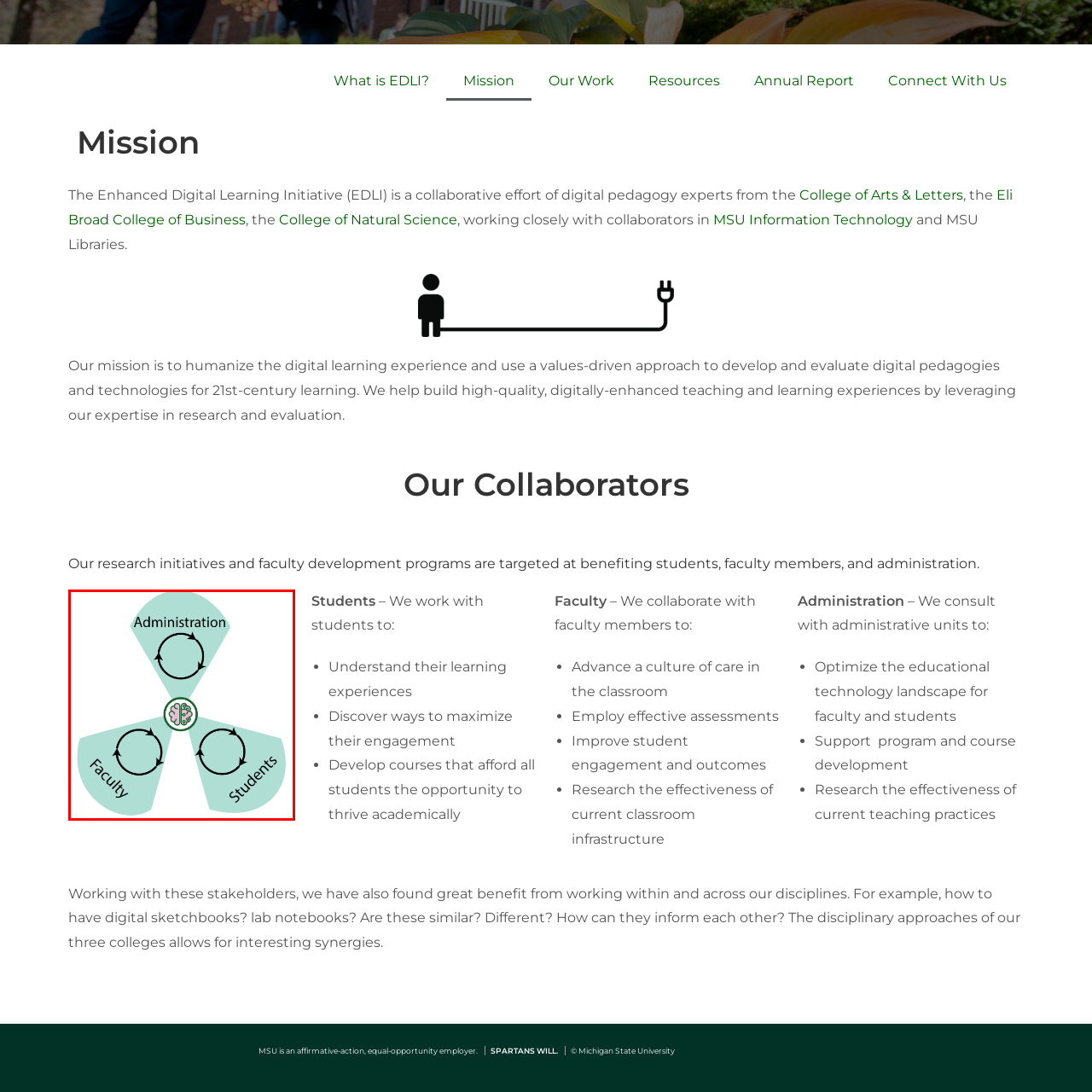Examine the content inside the red bounding box and offer a comprehensive answer to the following question using the details from the image: What shape are the sections of the EDLI values tri-hourglass?

Each section of the EDLI values tri-hourglass is shaped like a petal, emphasizing a collaborative framework where Administration, Faculty, and Students interact and support each other.